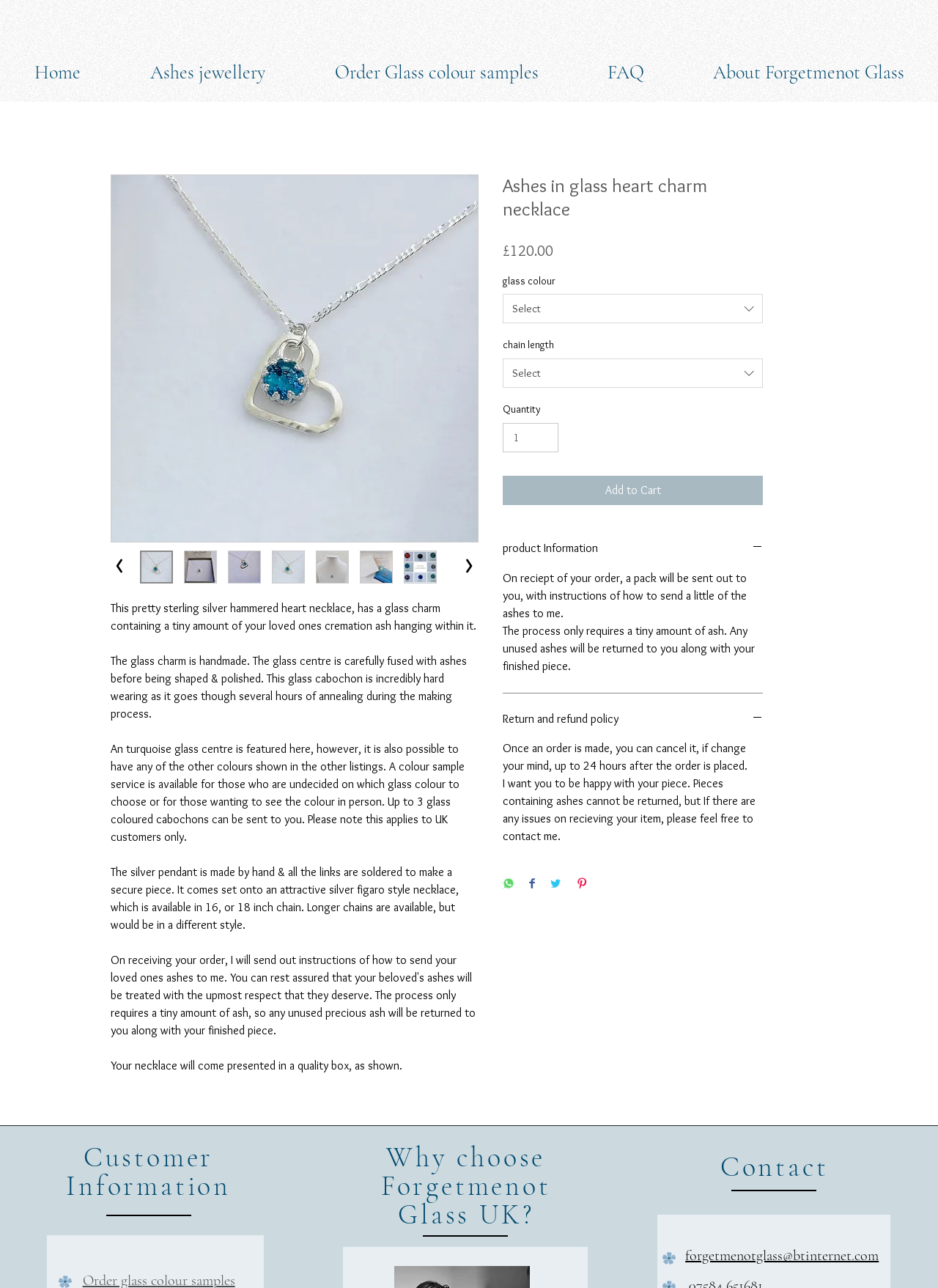What is the purpose of the colour sample service?
Answer the question with a thorough and detailed explanation.

I inferred this answer by reading the text description of the product, which states 'A colour sample service is available for those who are undecided on which glass colour to choose or for those wanting to see the colour in person...'.